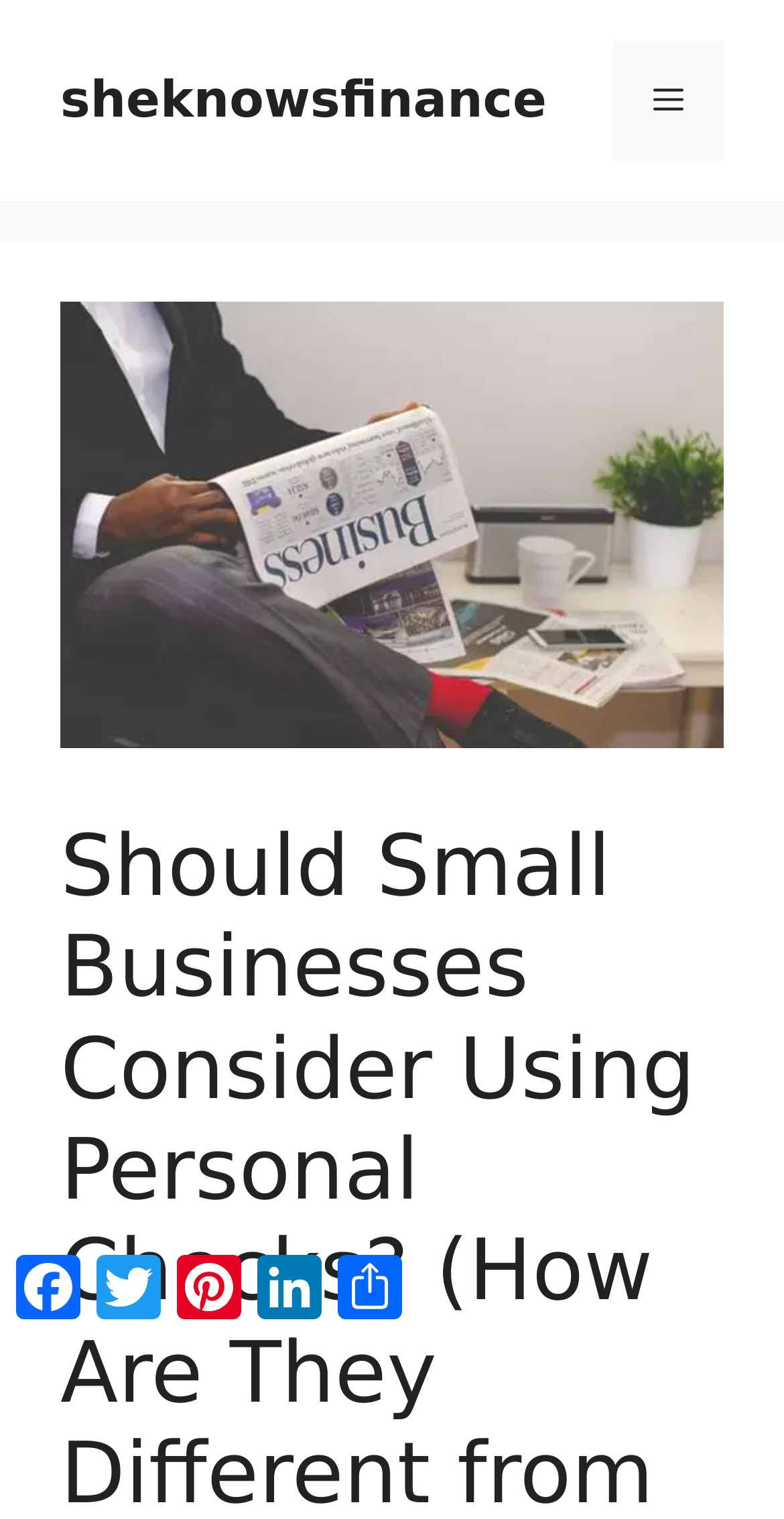Determine which piece of text is the heading of the webpage and provide it.

Should Small Businesses Consider Using Personal Checks? (How Are They Different from Business Checks)